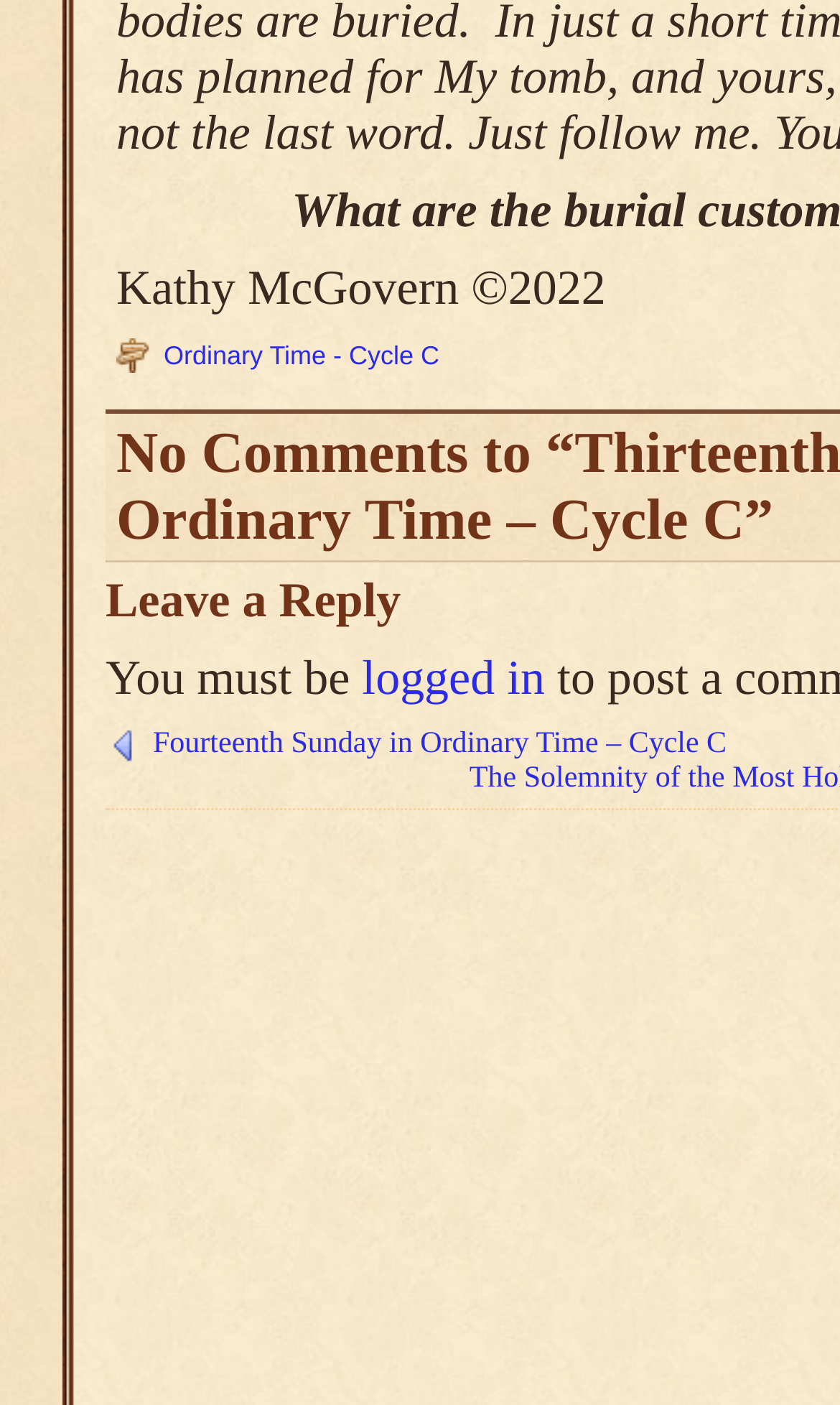Bounding box coordinates are given in the format (top-left x, top-left y, bottom-right x, bottom-right y). All values should be floating point numbers between 0 and 1. Provide the bounding box coordinate for the UI element described as: Ordinary Time - Cycle C

[0.195, 0.242, 0.523, 0.264]